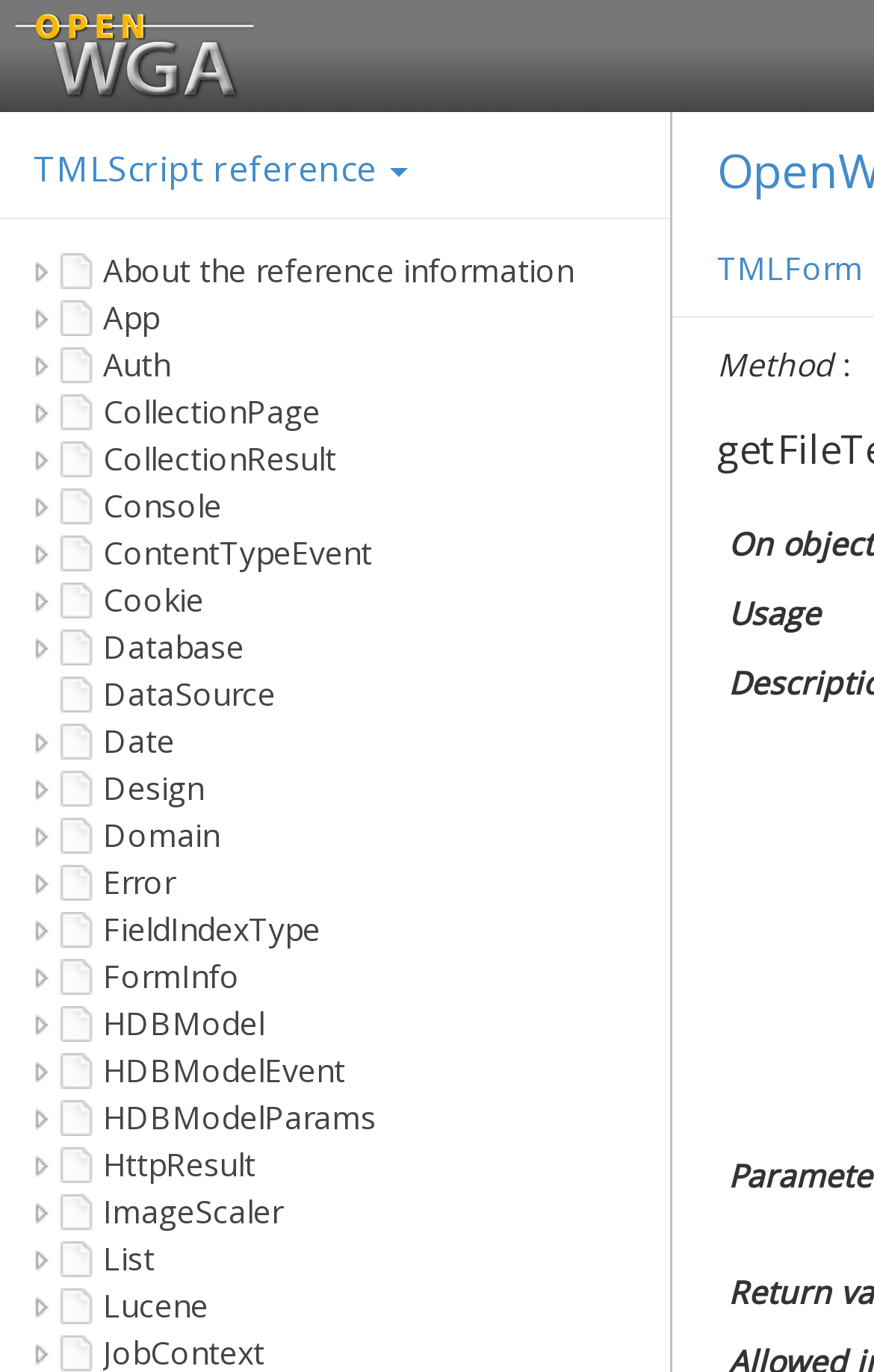Please locate the bounding box coordinates of the region I need to click to follow this instruction: "view CollectionPage".

[0.067, 0.283, 0.754, 0.317]